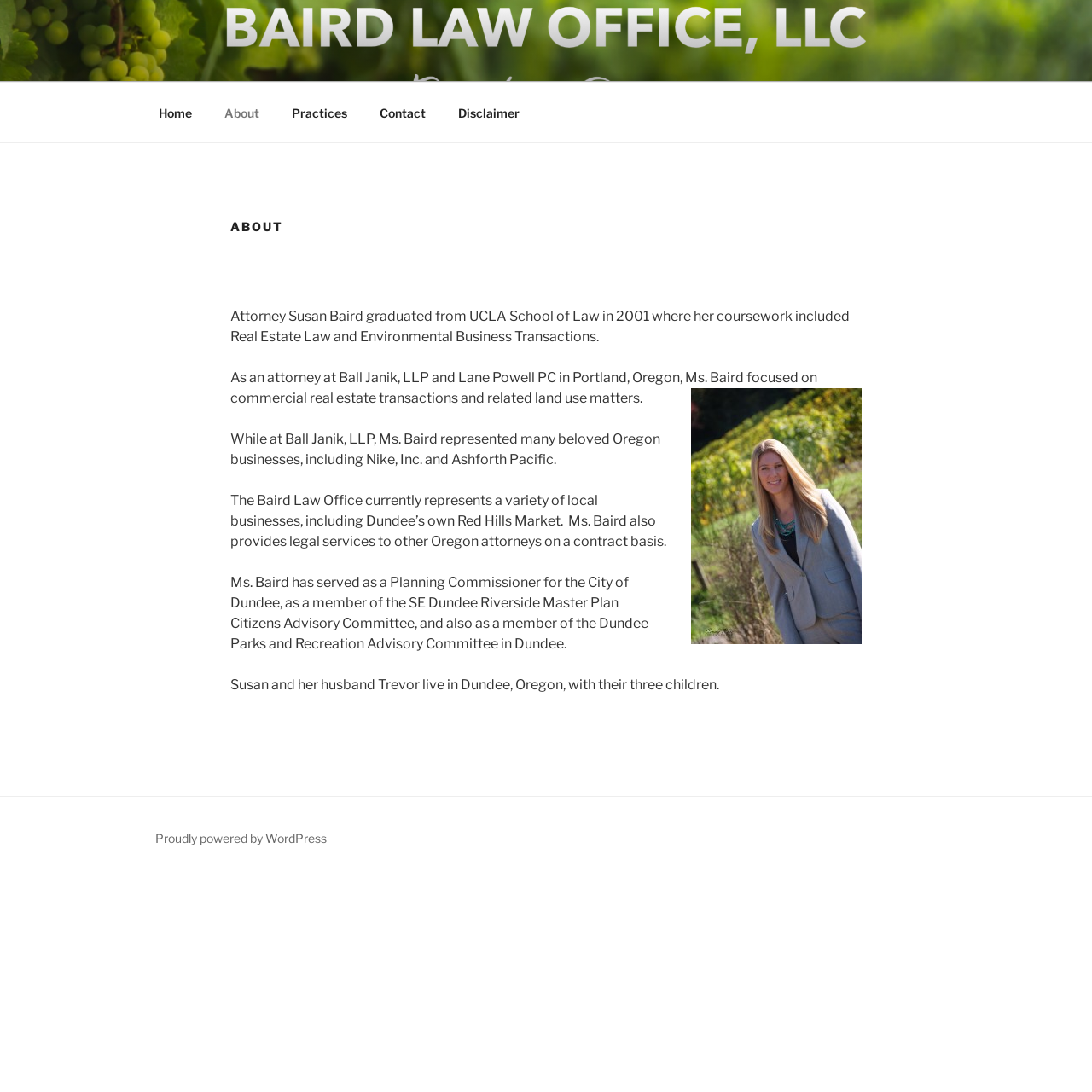Generate a comprehensive description of the webpage.

The webpage is about the Baird Law Office, LLC, specifically the "About" page. At the top, there is a link to the law office's name, "BAIRD LAW OFFICE, LLC", which is positioned slightly above the center of the page. Below this, there is a top menu navigation bar with five links: "Home", "About", "Practices", "Contact", and "Disclaimer", arranged horizontally from left to right.

The main content of the page is divided into an article section, which takes up most of the page. At the top of this section, there is a large header "ABOUT". Below this, there are five paragraphs of text that describe the background and experience of Attorney Susan Baird. The text is arranged in a single column, with each paragraph flowing into the next.

To the right of the third paragraph, there is an image of "Oregon Real Estate Attorney Susan Baird". The image is positioned slightly above the middle of the page.

At the very bottom of the page, there is a footer section with a link to "Proudly powered by WordPress", which is centered horizontally.